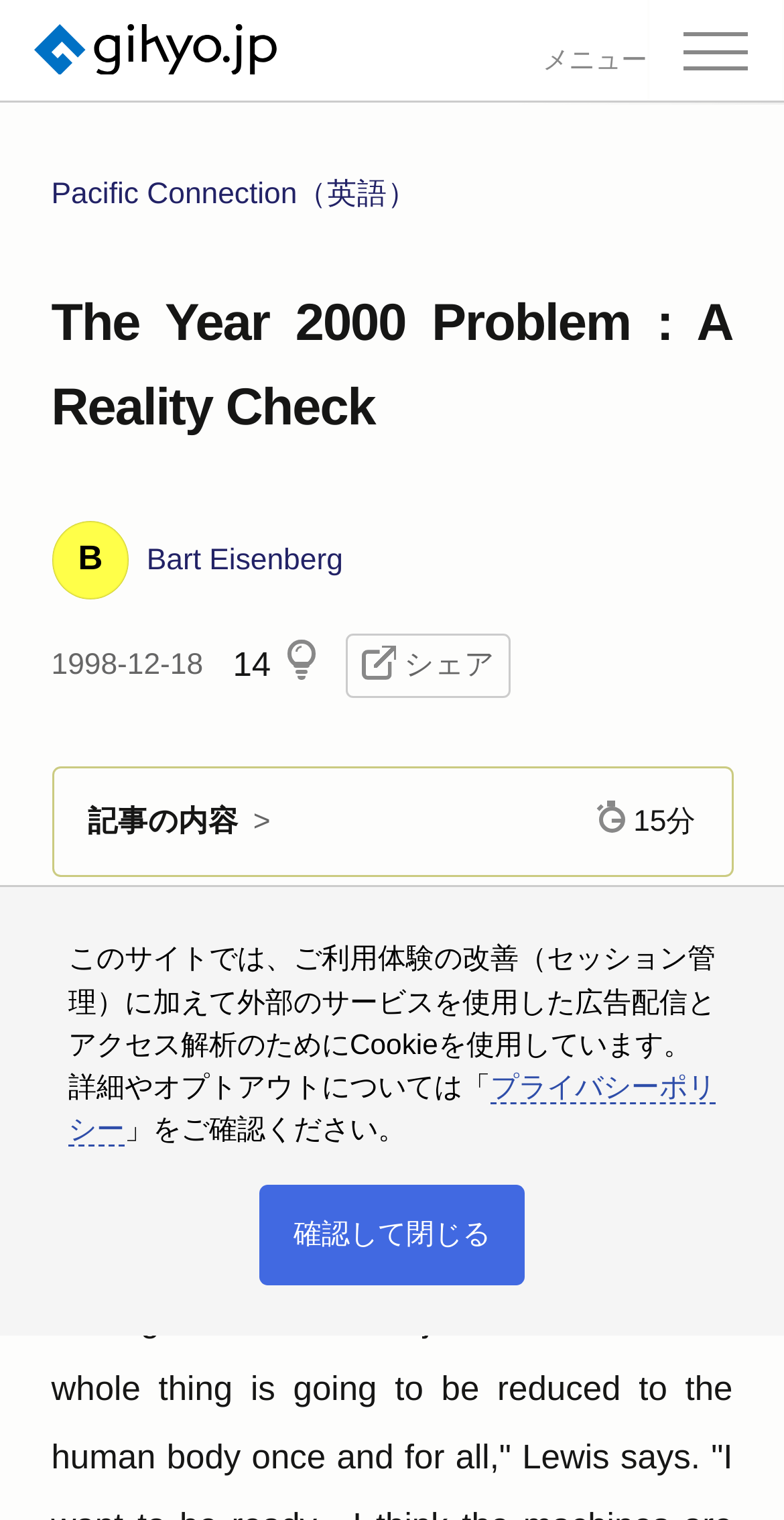Please specify the bounding box coordinates of the area that should be clicked to accomplish the following instruction: "Read the article". The coordinates should consist of four float numbers between 0 and 1, i.e., [left, top, right, bottom].

[0.112, 0.582, 0.431, 0.603]